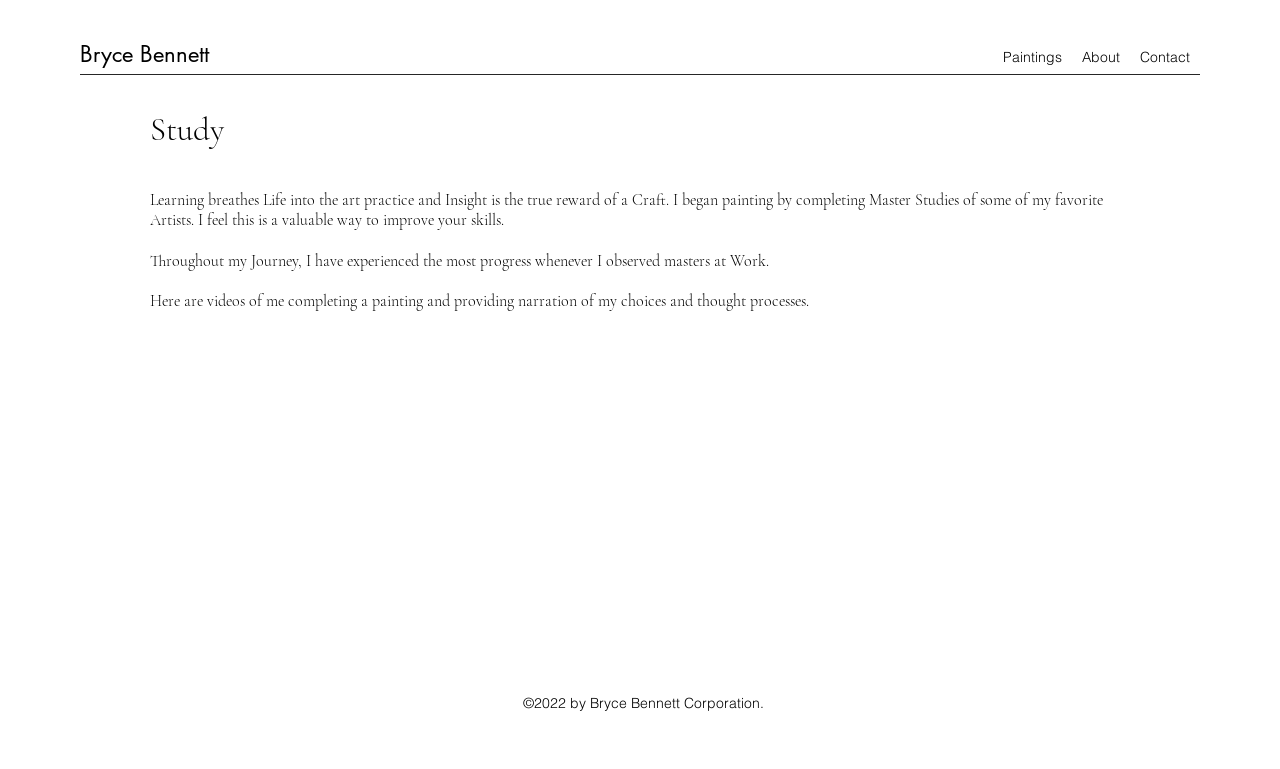Based on the image, provide a detailed and complete answer to the question: 
What type of content can be found on the webpage?

The navigation menu at the top of the page has links to 'Paintings' and 'About', and the text on the page mentions videos of the artist completing a painting and providing narration of their thought processes.